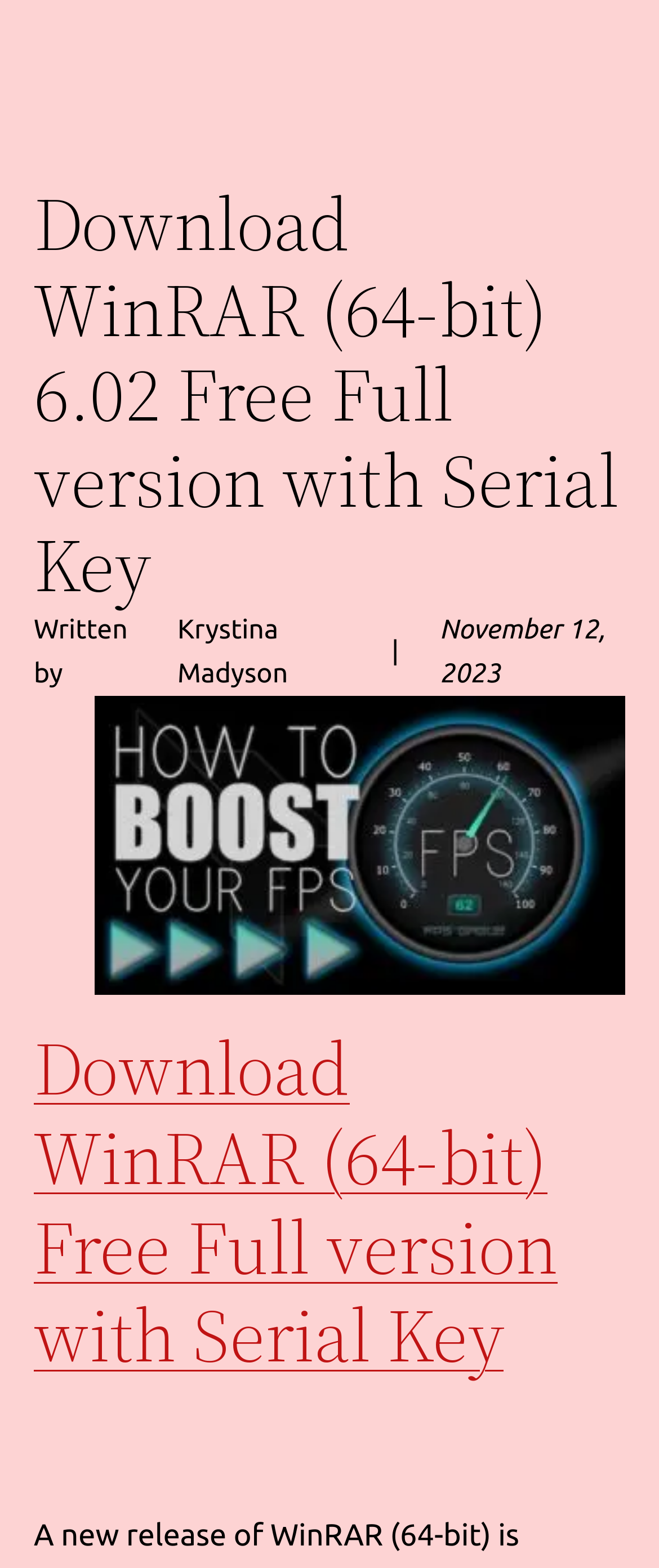What is the date of the article? From the image, respond with a single word or brief phrase.

November 12, 2023